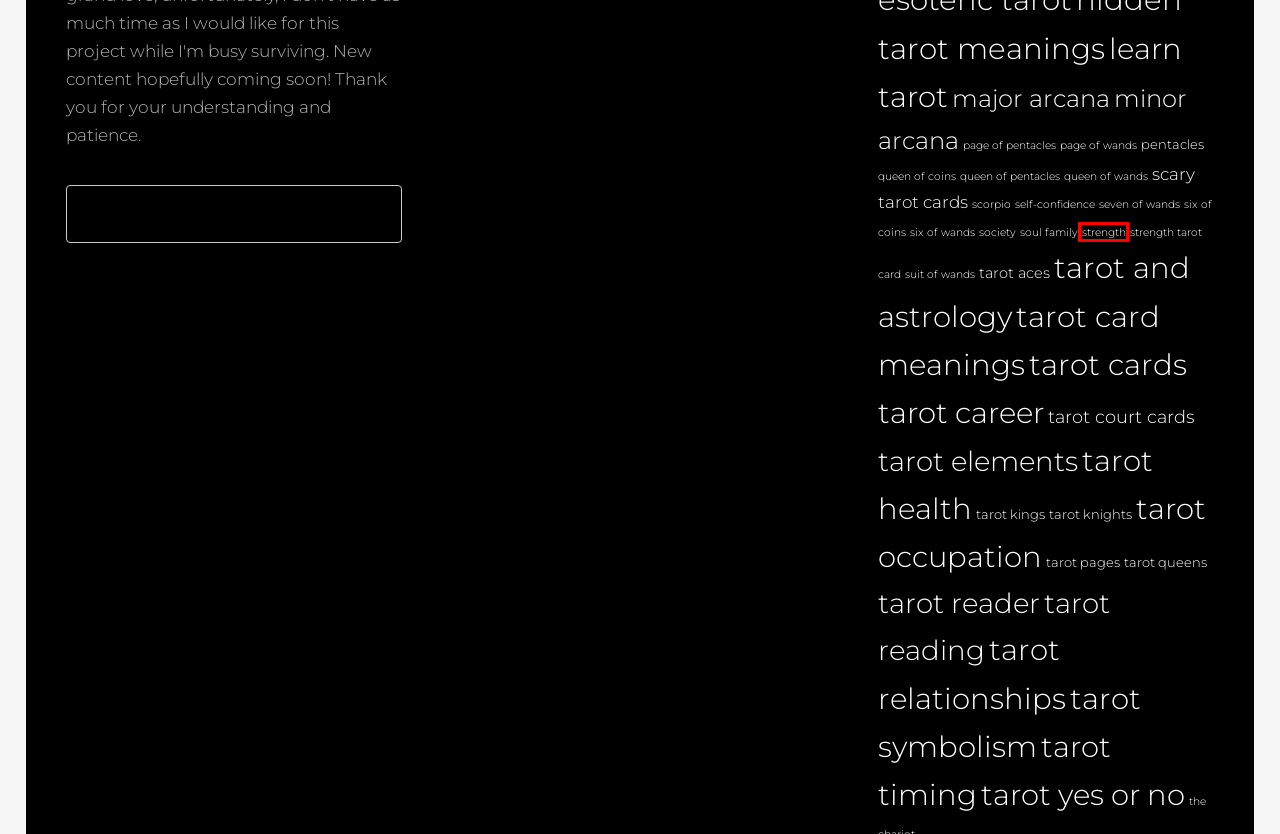Review the webpage screenshot provided, noting the red bounding box around a UI element. Choose the description that best matches the new webpage after clicking the element within the bounding box. The following are the options:
A. tarot cards – Intuitive Fish
B. strength tarot card – Intuitive Fish
C. queen of wands – Intuitive Fish
D. strength – Intuitive Fish
E. tarot kings – Intuitive Fish
F. tarot reading – Intuitive Fish
G. tarot card meanings – Intuitive Fish
H. six of coins – Intuitive Fish

D